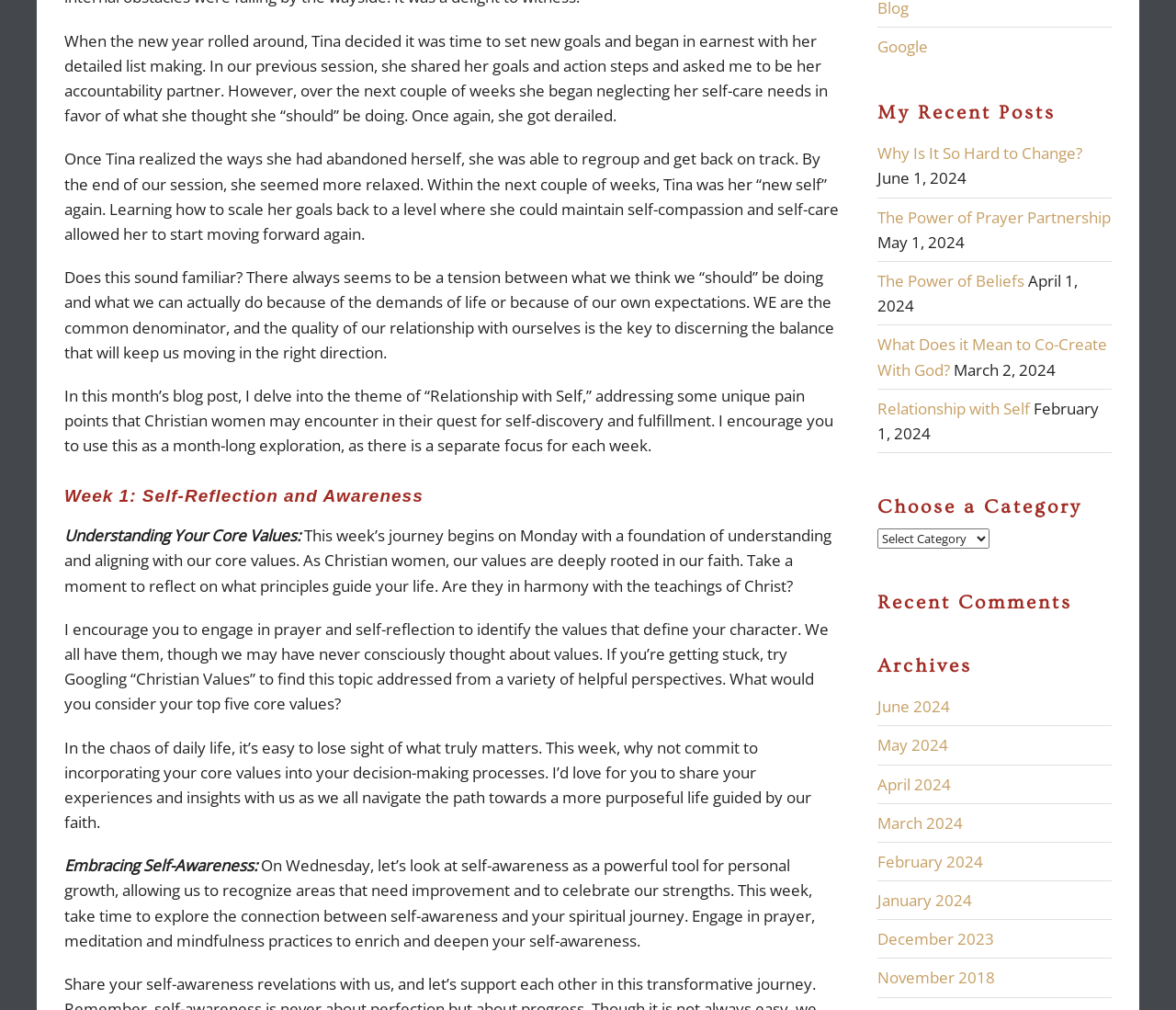What is the purpose of self-awareness according to the author?
Examine the webpage screenshot and provide an in-depth answer to the question.

The purpose of self-awareness according to the author is personal growth because the text mentions 'self-awareness as a powerful tool for personal growth, allowing us to recognize areas that need improvement and to celebrate our strengths.'